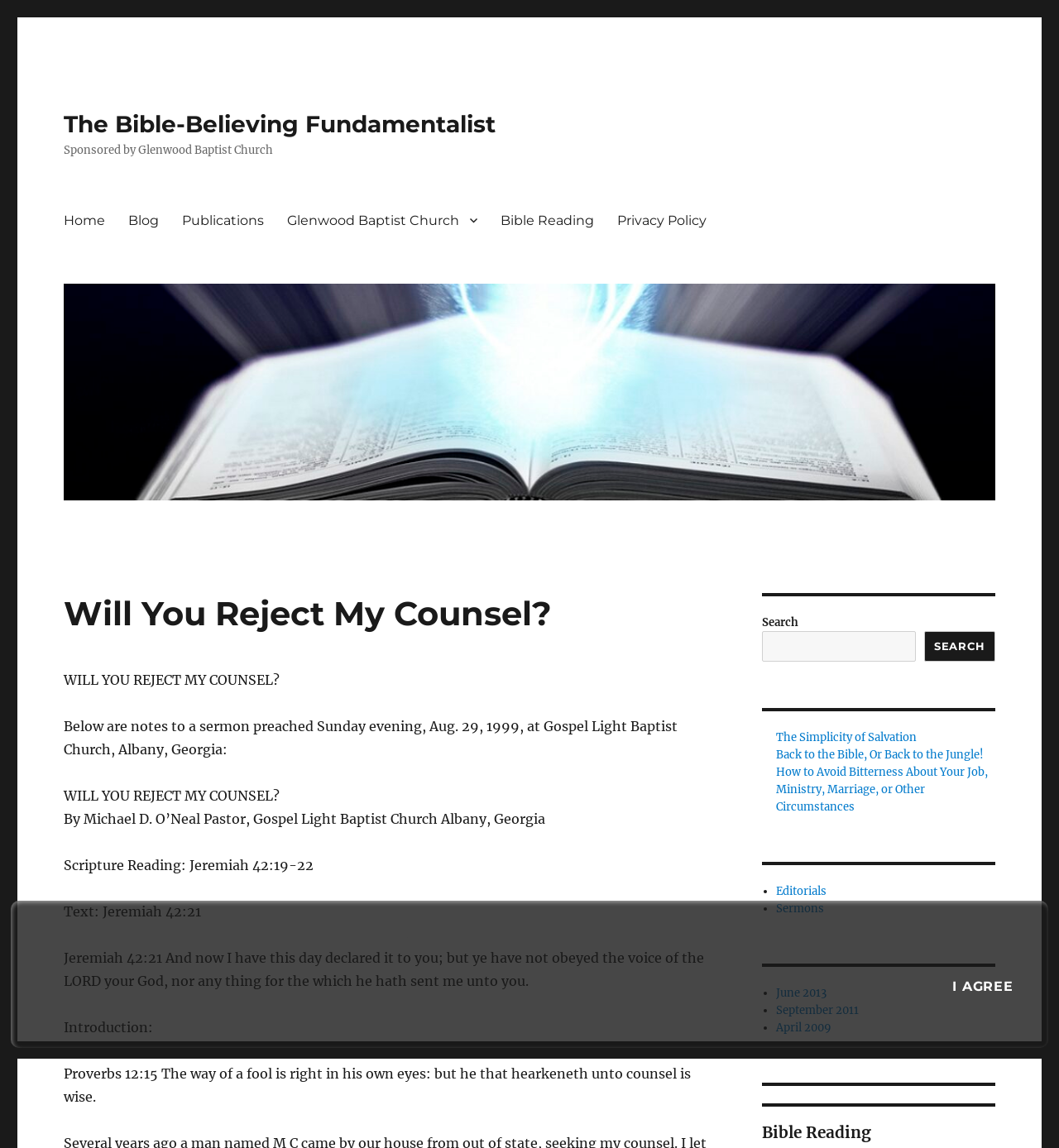Please identify the bounding box coordinates of the element I need to click to follow this instruction: "Search for something".

[0.72, 0.549, 0.865, 0.576]